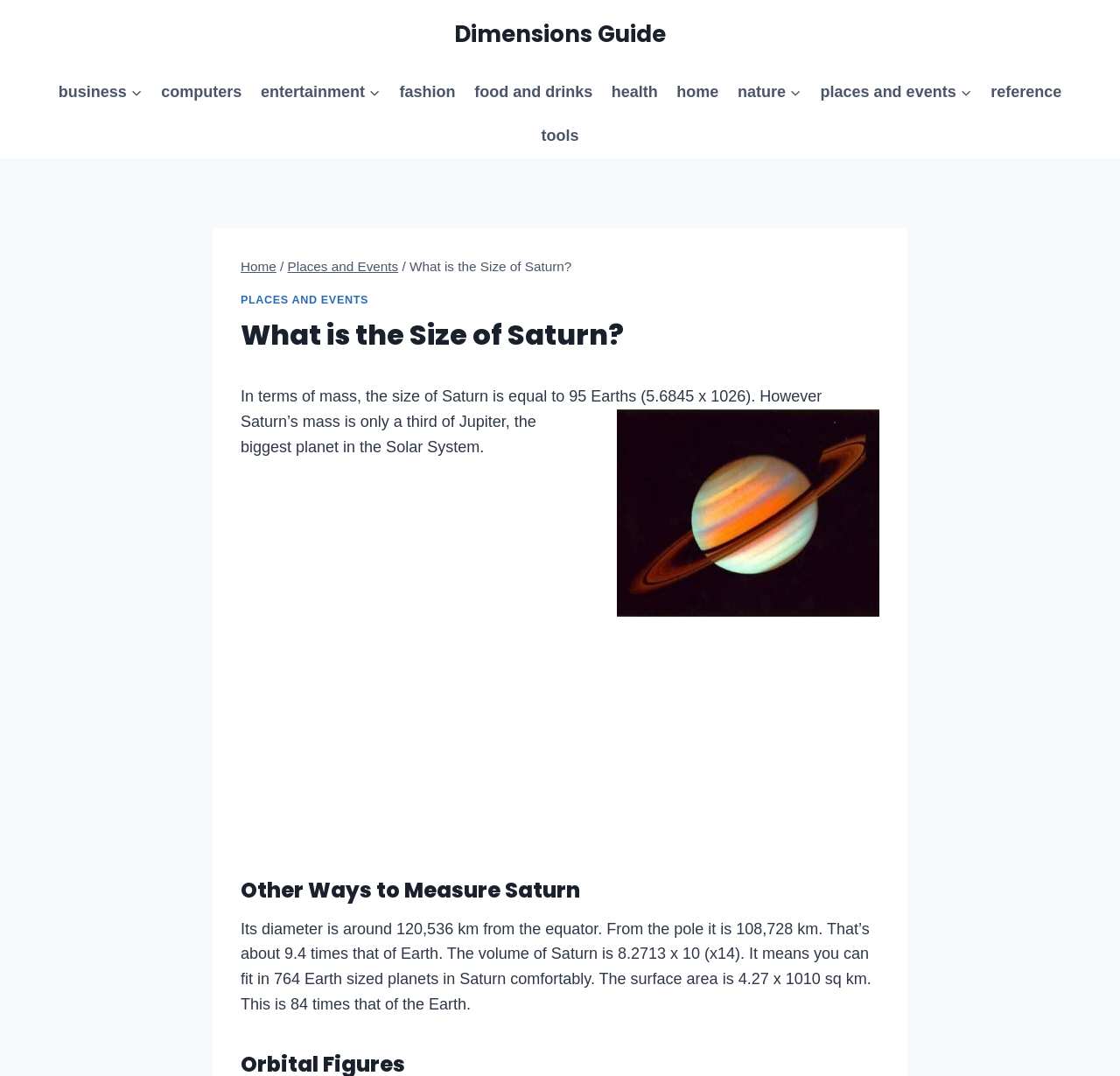Find and specify the bounding box coordinates that correspond to the clickable region for the instruction: "View the 'Saturn' image".

[0.551, 0.38, 0.785, 0.573]